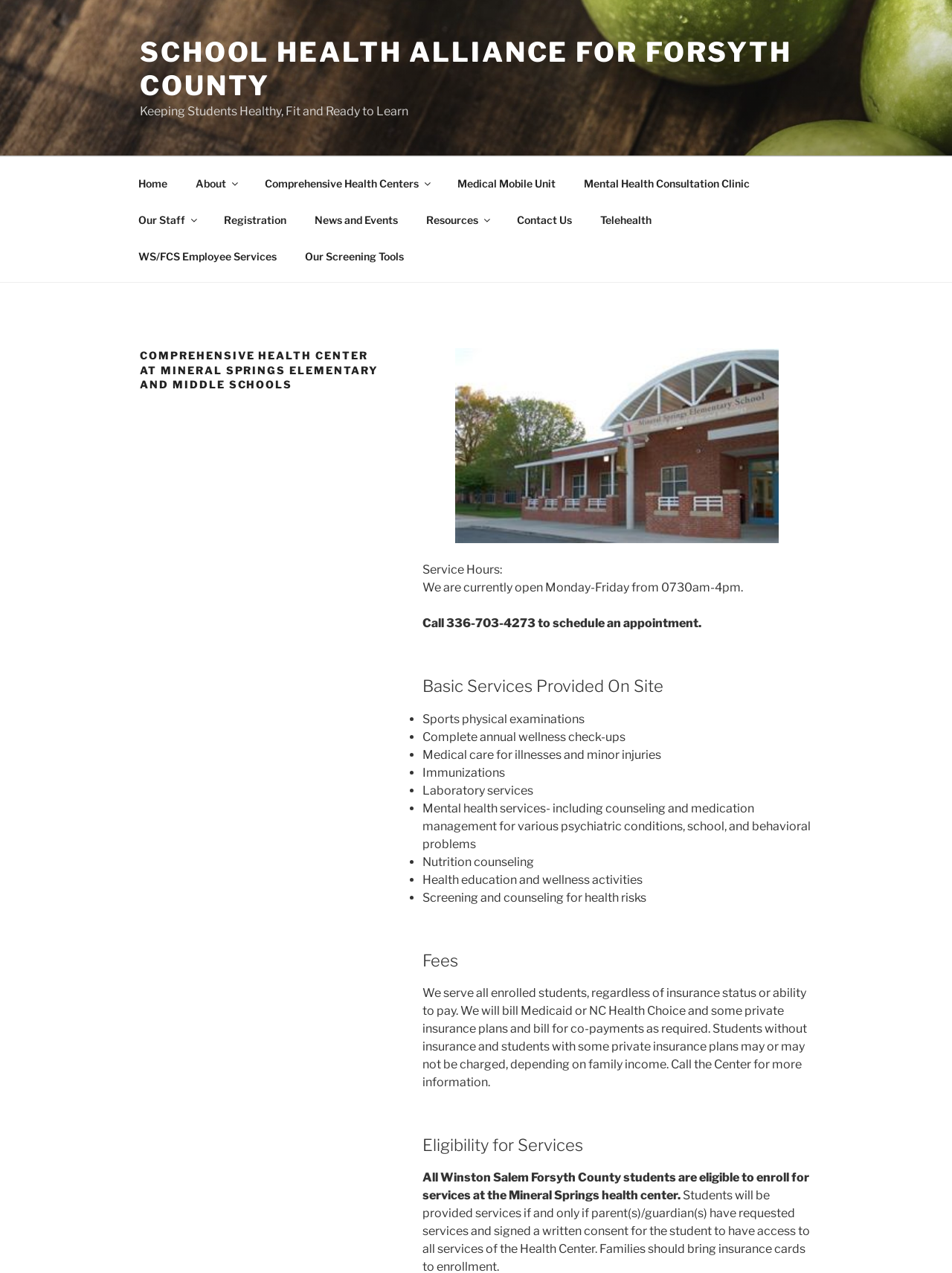What is the name of the school health alliance?
Use the image to answer the question with a single word or phrase.

School Health Alliance for Forsyth County